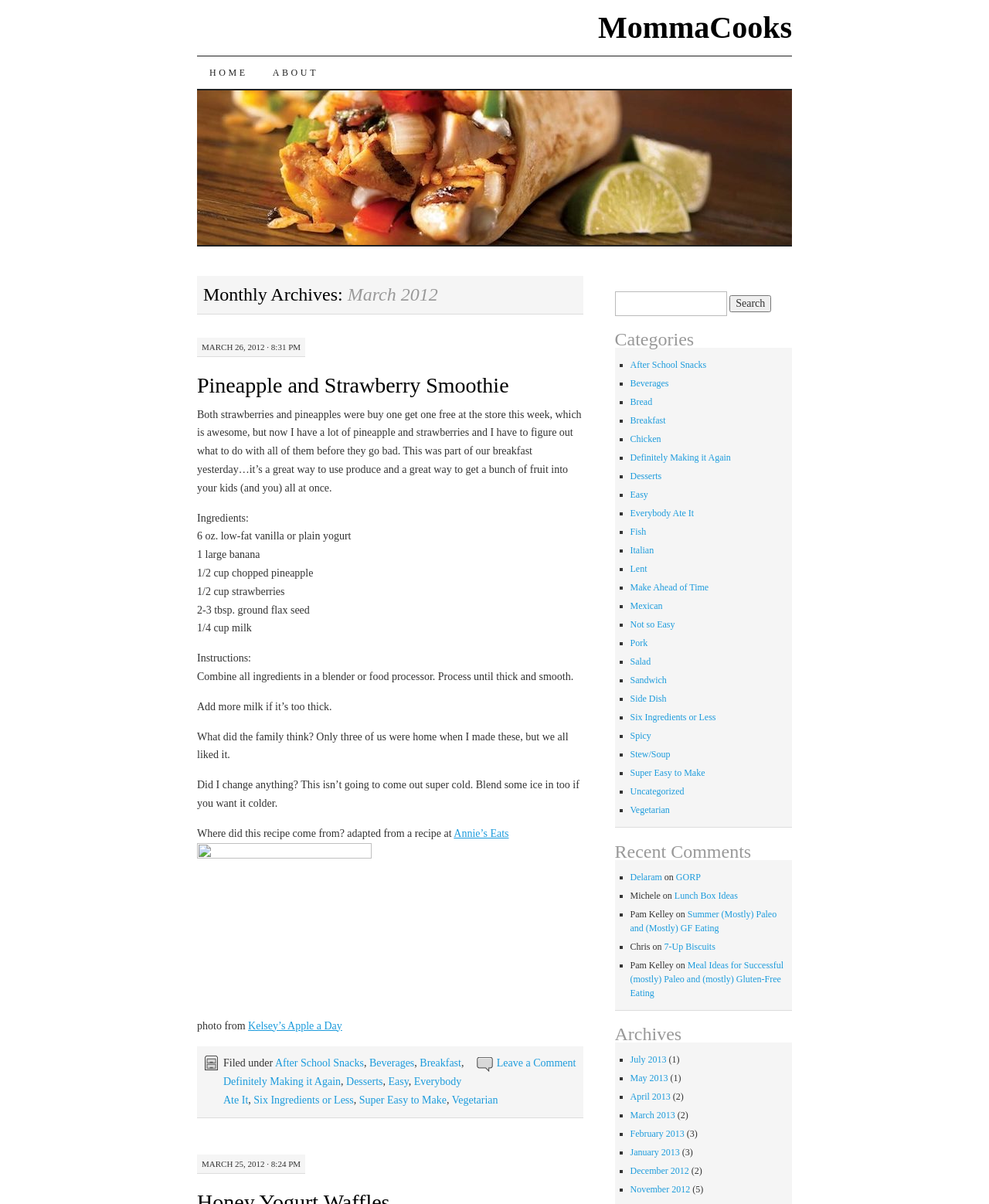Highlight the bounding box coordinates of the region I should click on to meet the following instruction: "Search for something".

[0.621, 0.242, 0.801, 0.263]